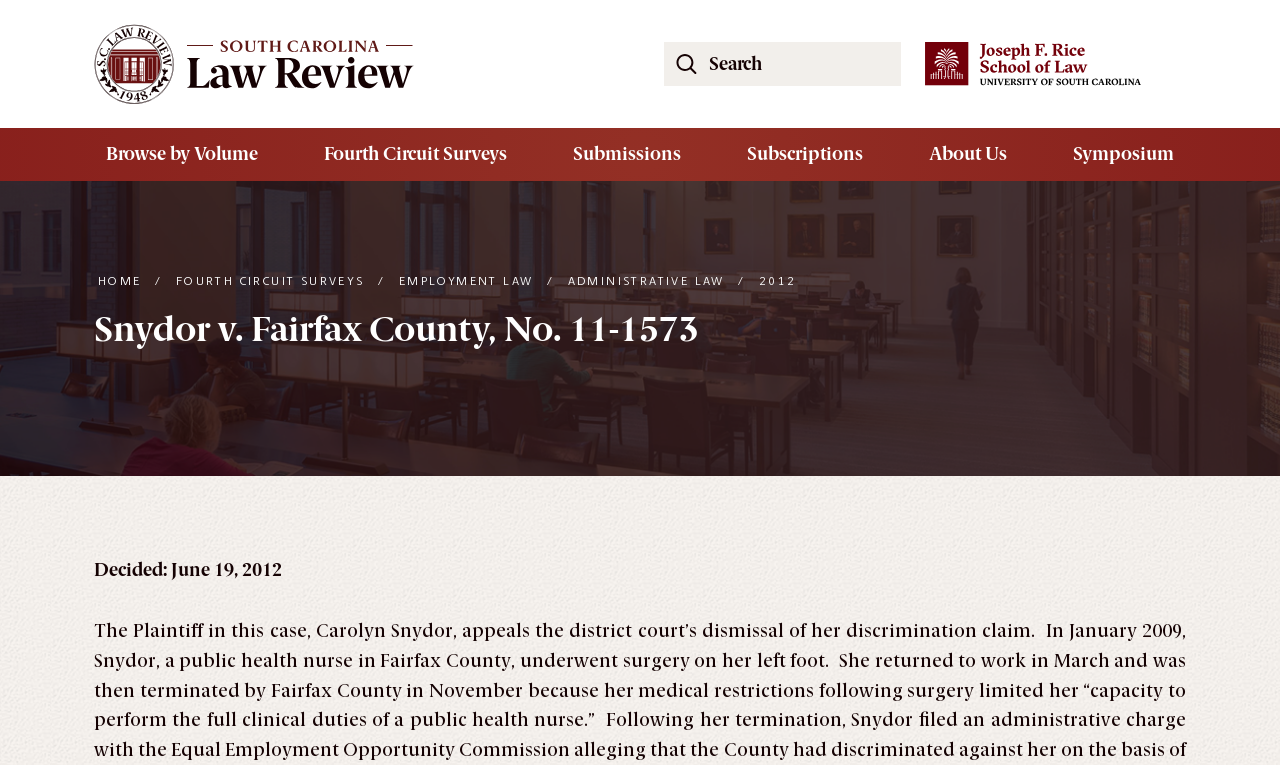Provide a one-word or short-phrase answer to the question:
What is the date of the decision?

June 19, 2012